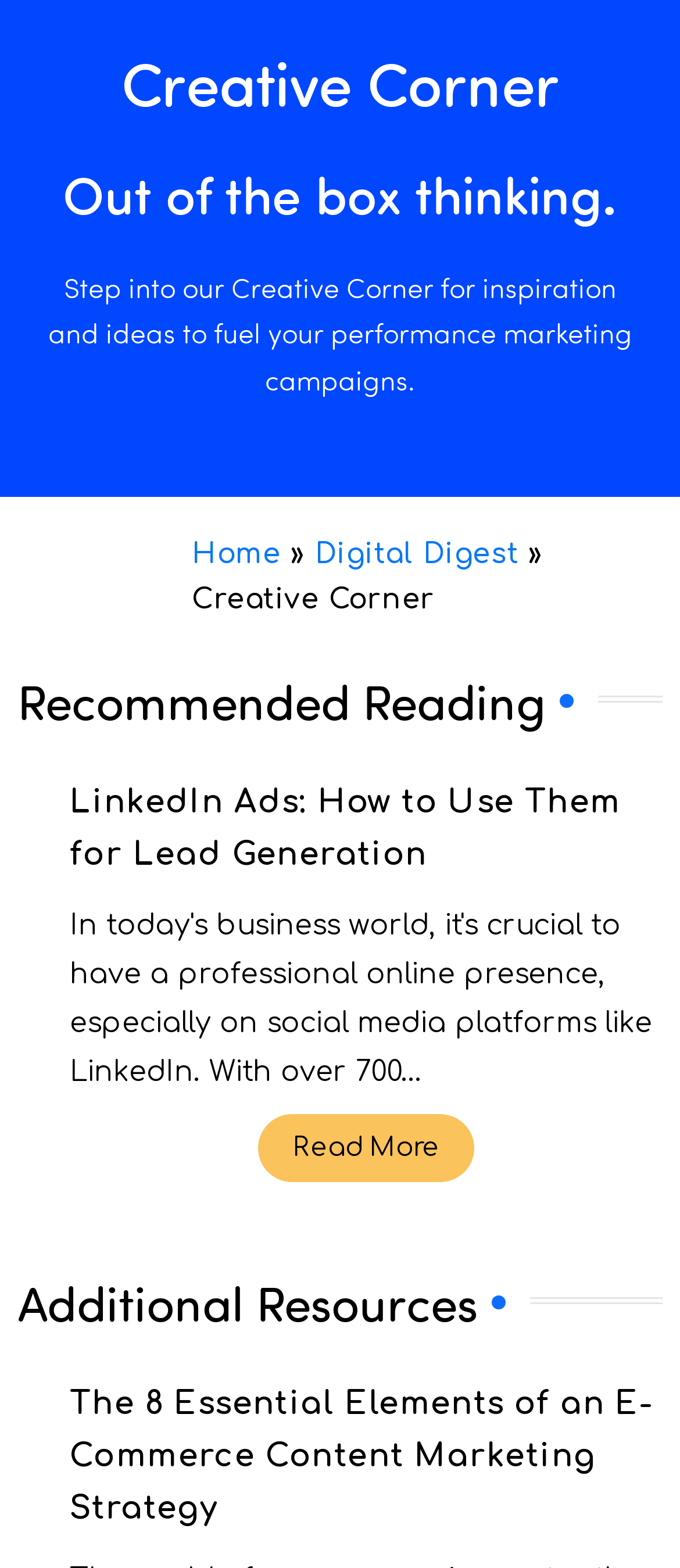Identify the bounding box coordinates for the UI element described as follows: Read More. Use the format (top-left x, top-left y, bottom-right x, bottom-right y) and ensure all values are floating point numbers between 0 and 1.

[0.379, 0.71, 0.697, 0.754]